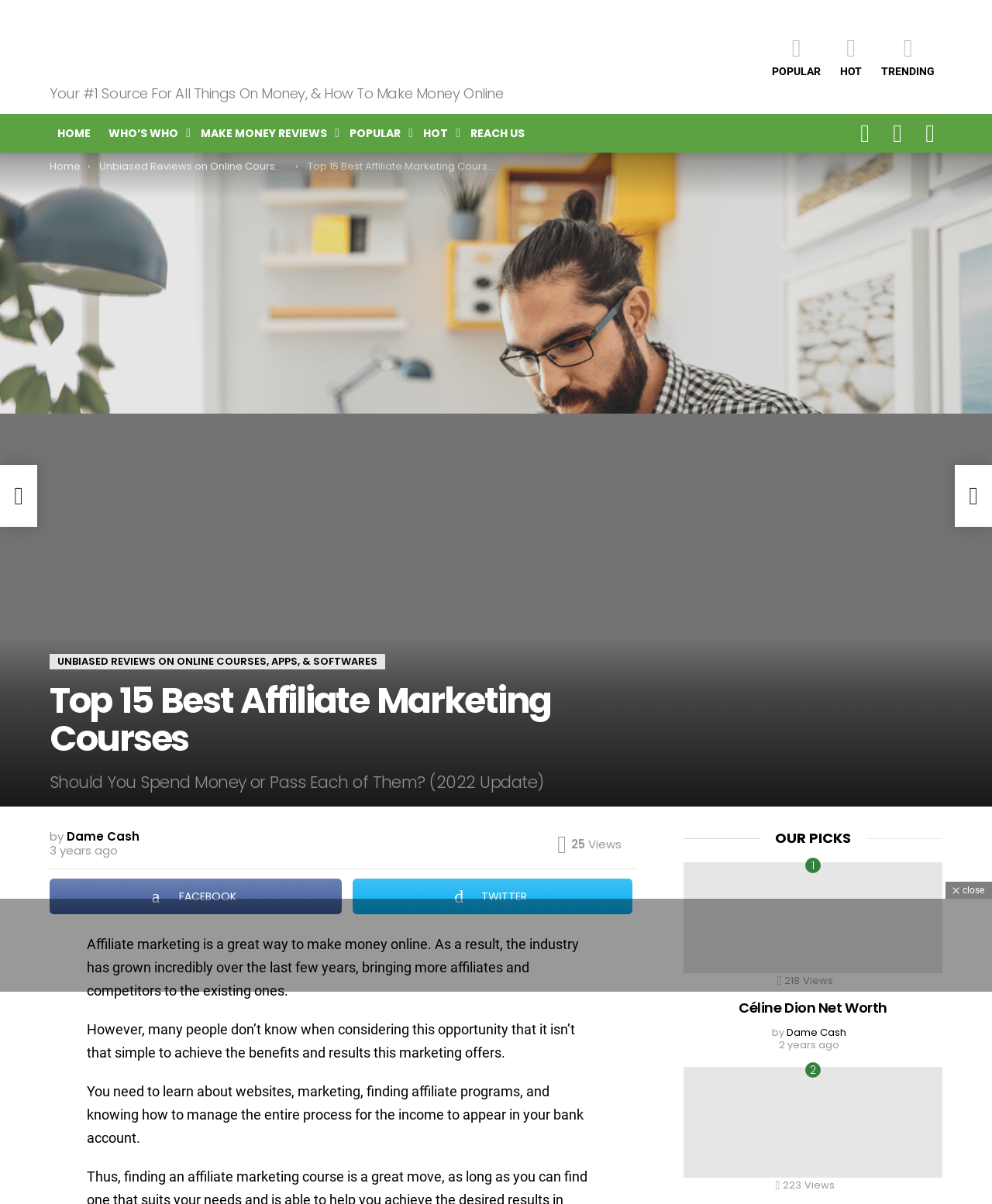What is the author of the article 'Top 15 Best Affiliate Marketing Courses'?
Provide a detailed answer to the question, using the image to inform your response.

The author of the article can be found in the section with the ID '633', where it says 'by Dame Cash'.